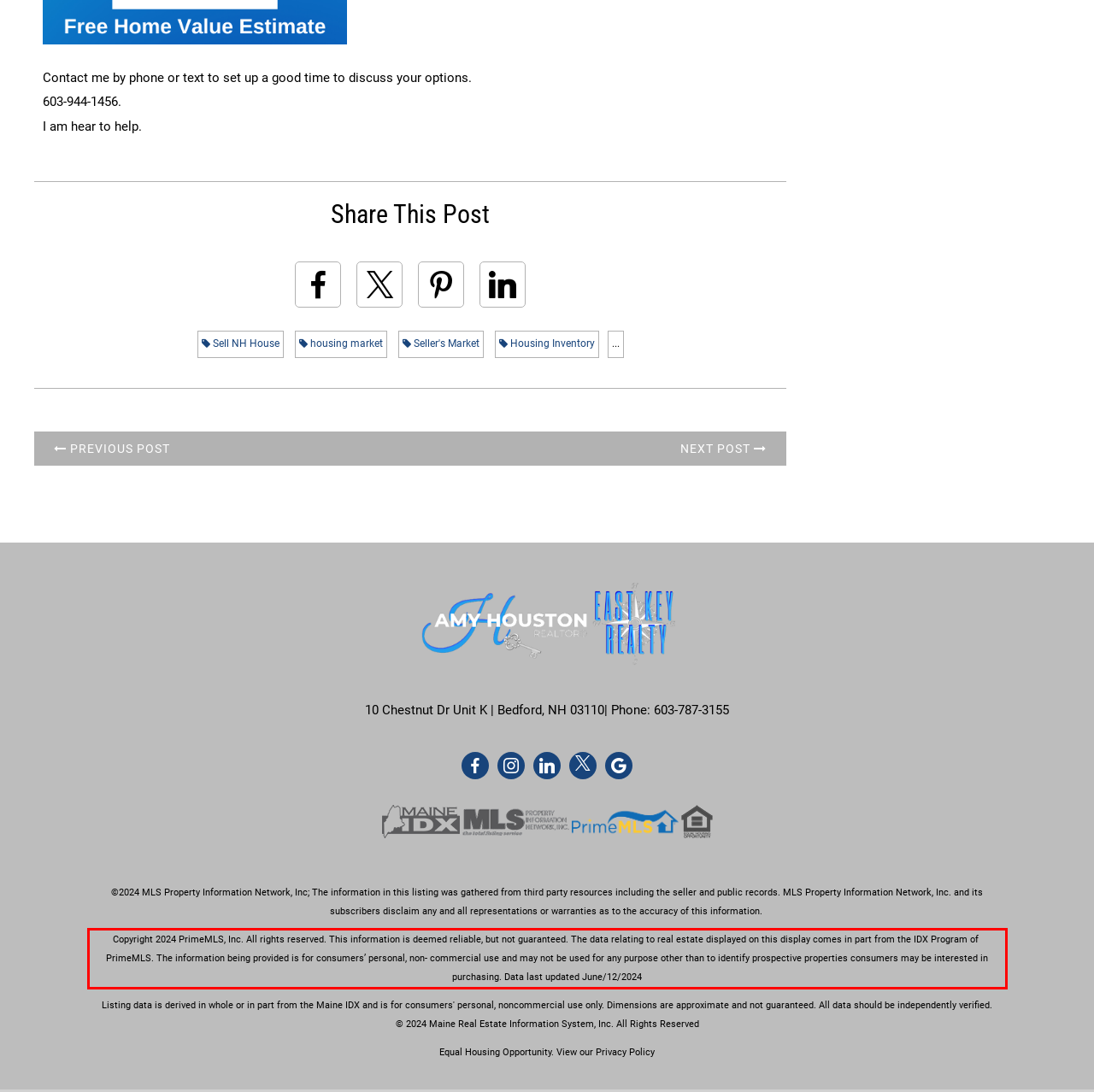Analyze the screenshot of a webpage where a red rectangle is bounding a UI element. Extract and generate the text content within this red bounding box.

Copyright 2024 PrimeMLS, Inc. All rights reserved. This information is deemed reliable, but not guaranteed. The data relating to real estate displayed on this display comes in part from the IDX Program of PrimeMLS. The information being provided is for consumers’ personal, non- commercial use and may not be used for any purpose other than to identify prospective properties consumers may be interested in purchasing. Data last updated June/12/2024